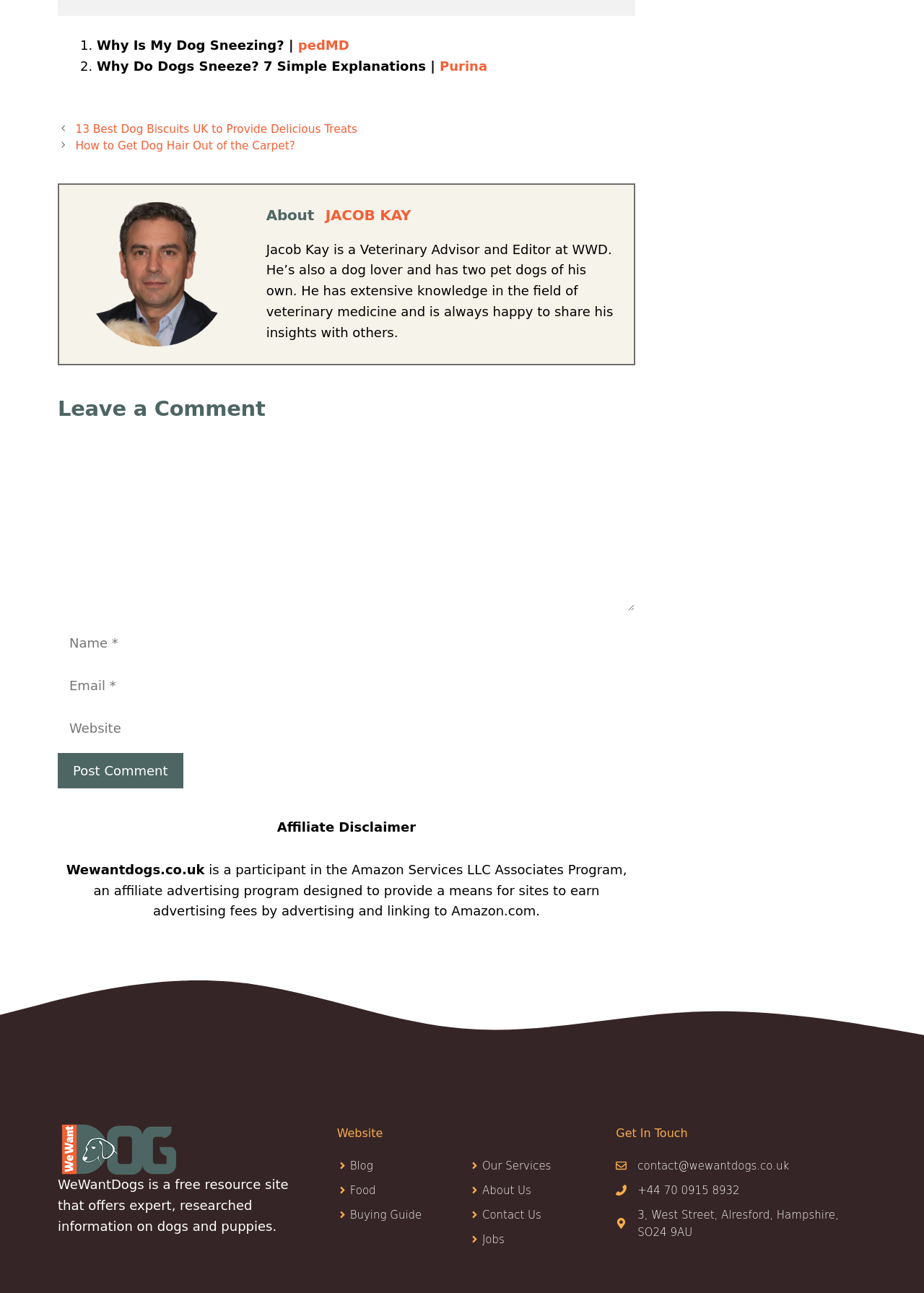What is the name of the affiliate program mentioned?
Can you offer a detailed and complete answer to this question?

I found this information in the 'Affiliate Disclaimer' section, where it mentions that the website is a participant in the Amazon Services LLC Associates Program, an affiliate advertising program designed to provide a means for sites to earn advertising fees by advertising and linking to Amazon.com.